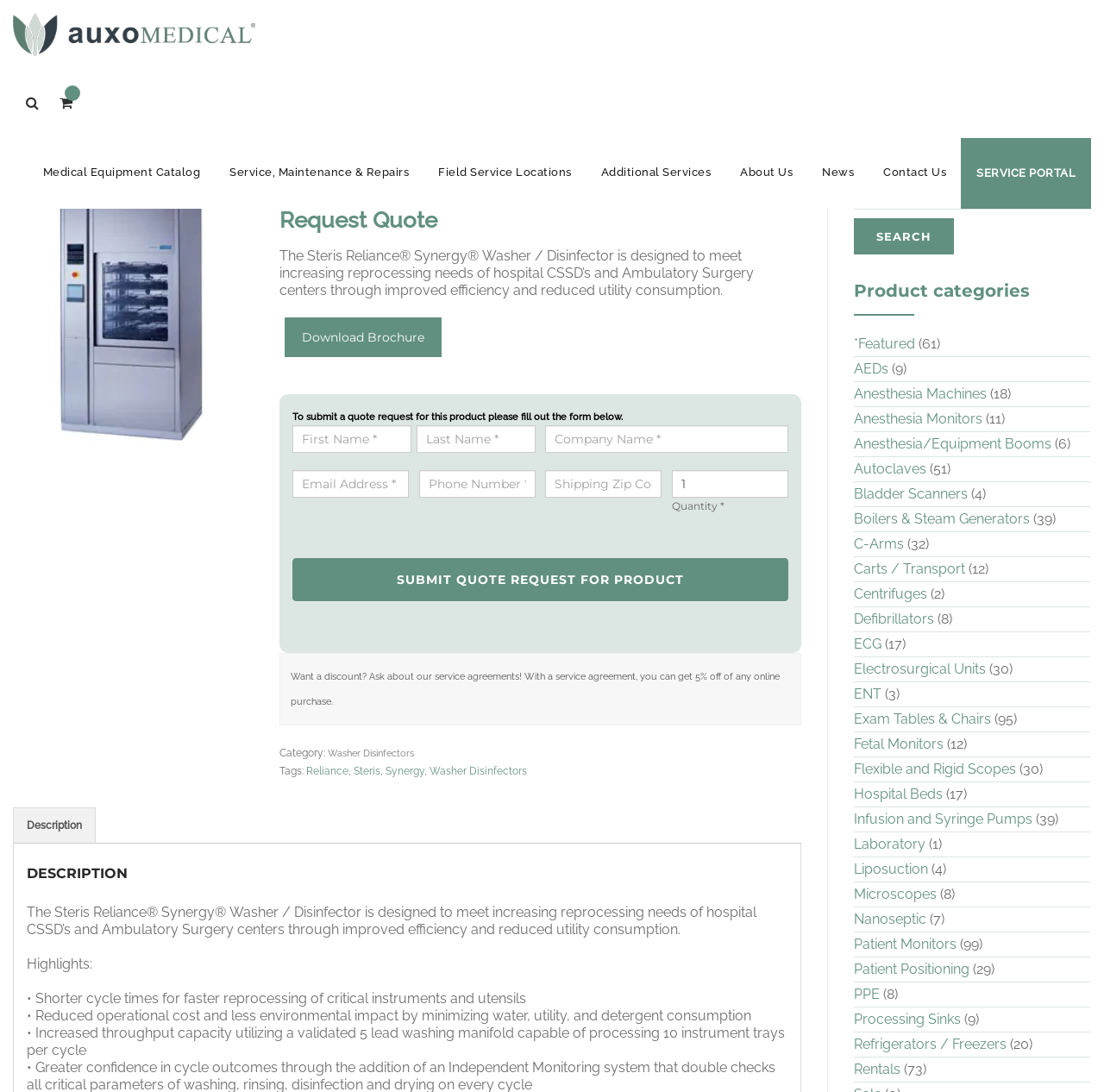Kindly determine the bounding box coordinates of the area that needs to be clicked to fulfill this instruction: "Submit the quote request".

[0.265, 0.511, 0.714, 0.551]